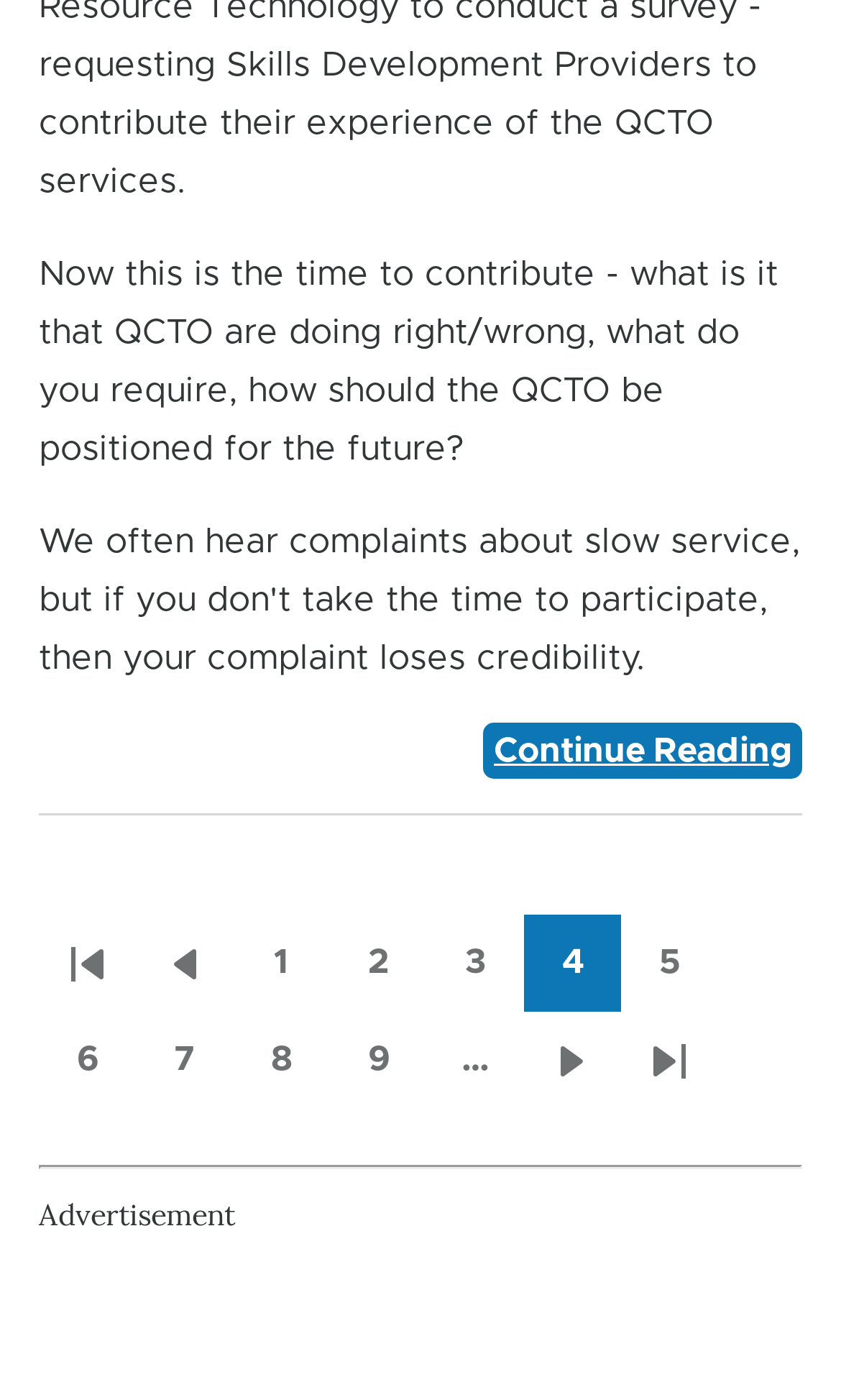Select the bounding box coordinates of the element I need to click to carry out the following instruction: "Click on 'Next page'".

[0.623, 0.723, 0.738, 0.792]